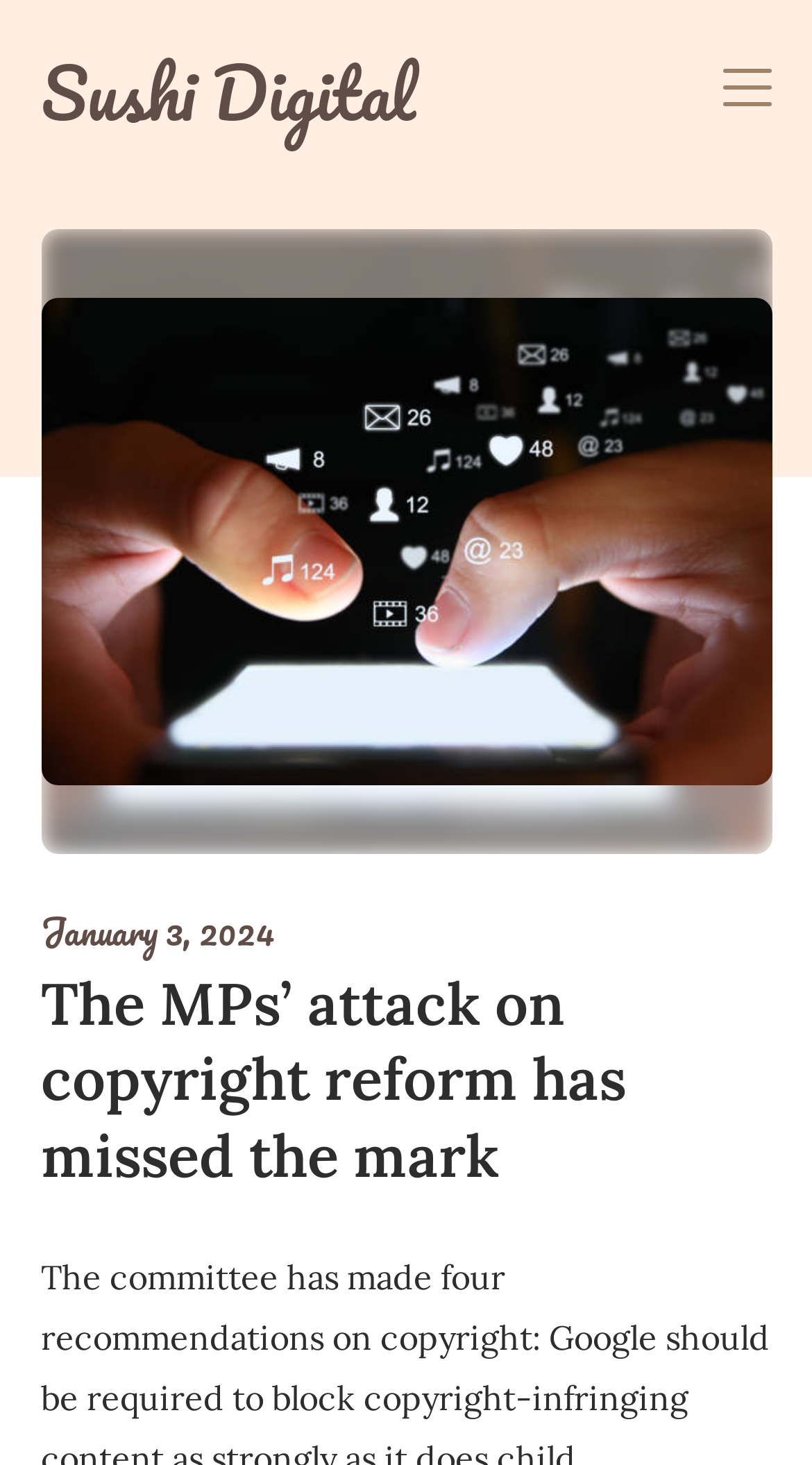What is the company name in the top-left corner?
Utilize the image to construct a detailed and well-explained answer.

I found the company name by looking at the link element with the text 'Sushi Digital' which is a direct child of the Root Element.